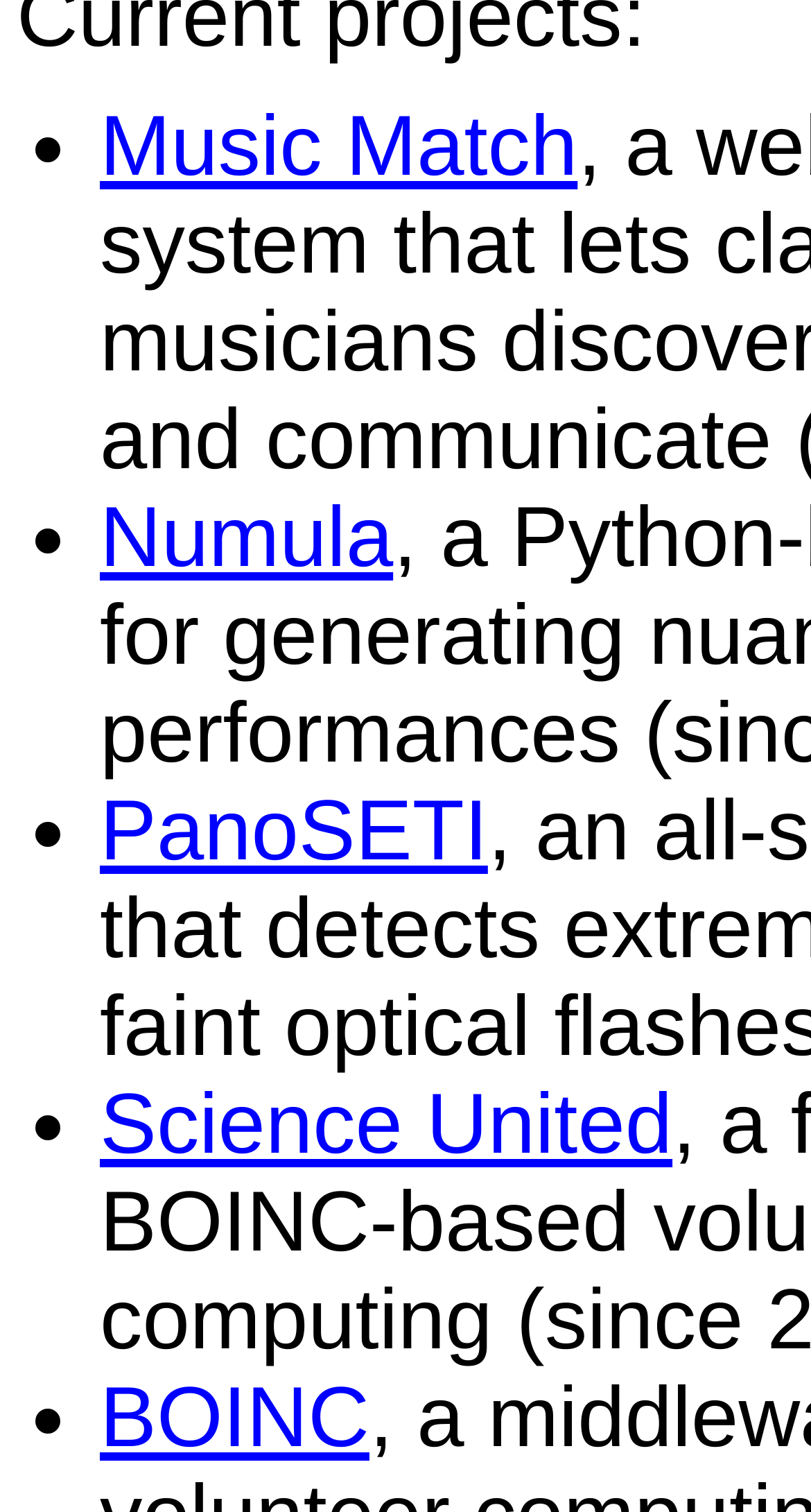Provide the bounding box coordinates of the UI element this sentence describes: "Science United".

[0.123, 0.712, 0.829, 0.775]